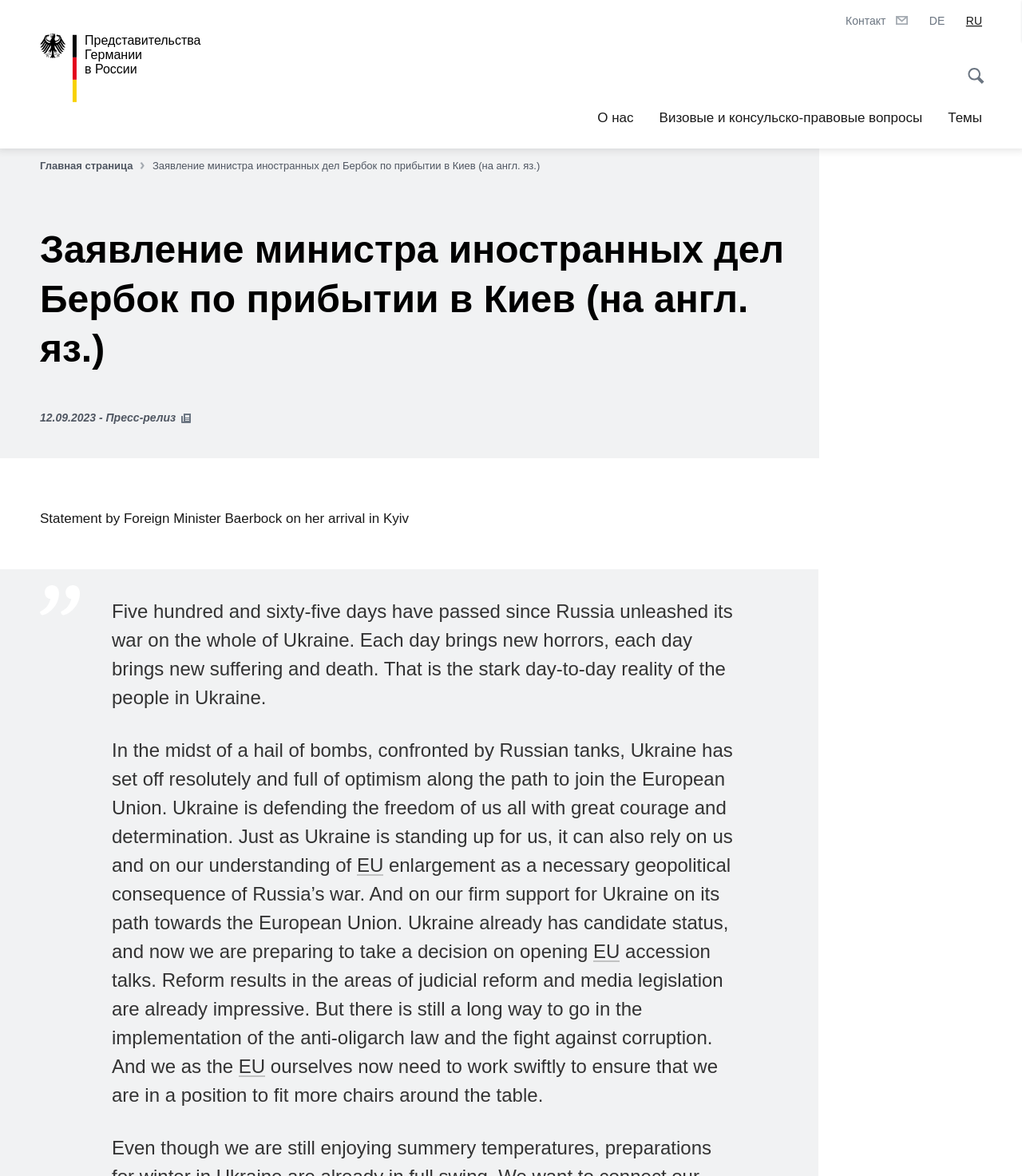What is the topic of the statement by Foreign Minister Baerbock?
Analyze the screenshot and provide a detailed answer to the question.

I read the statement by Foreign Minister Baerbock and found that it is about Ukraine and Russia, specifically about the war in Ukraine and Ukraine's path to joining the European Union.